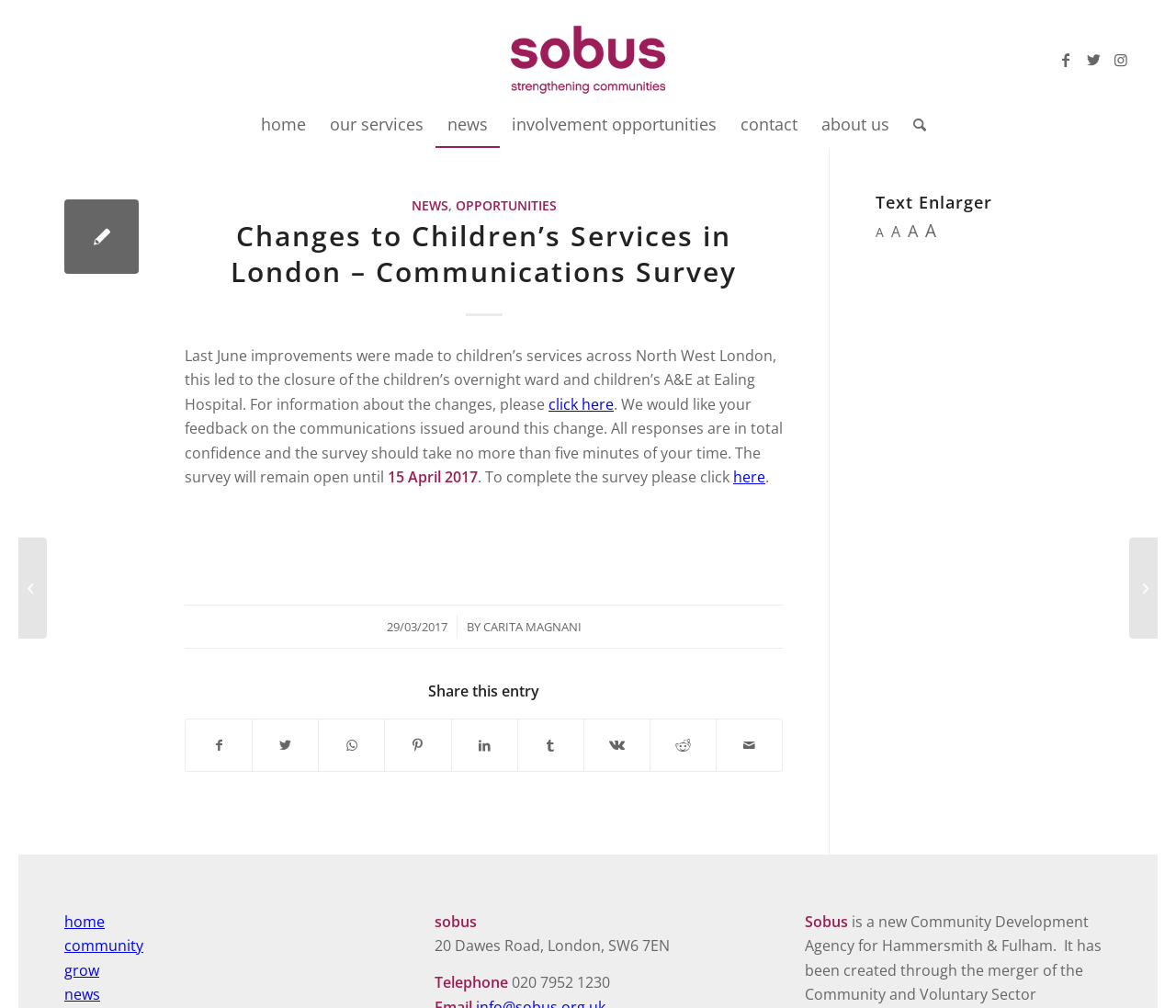Locate the bounding box coordinates of the element that needs to be clicked to carry out the instruction: "Click on the Facebook link". The coordinates should be given as four float numbers ranging from 0 to 1, i.e., [left, top, right, bottom].

[0.895, 0.046, 0.918, 0.073]